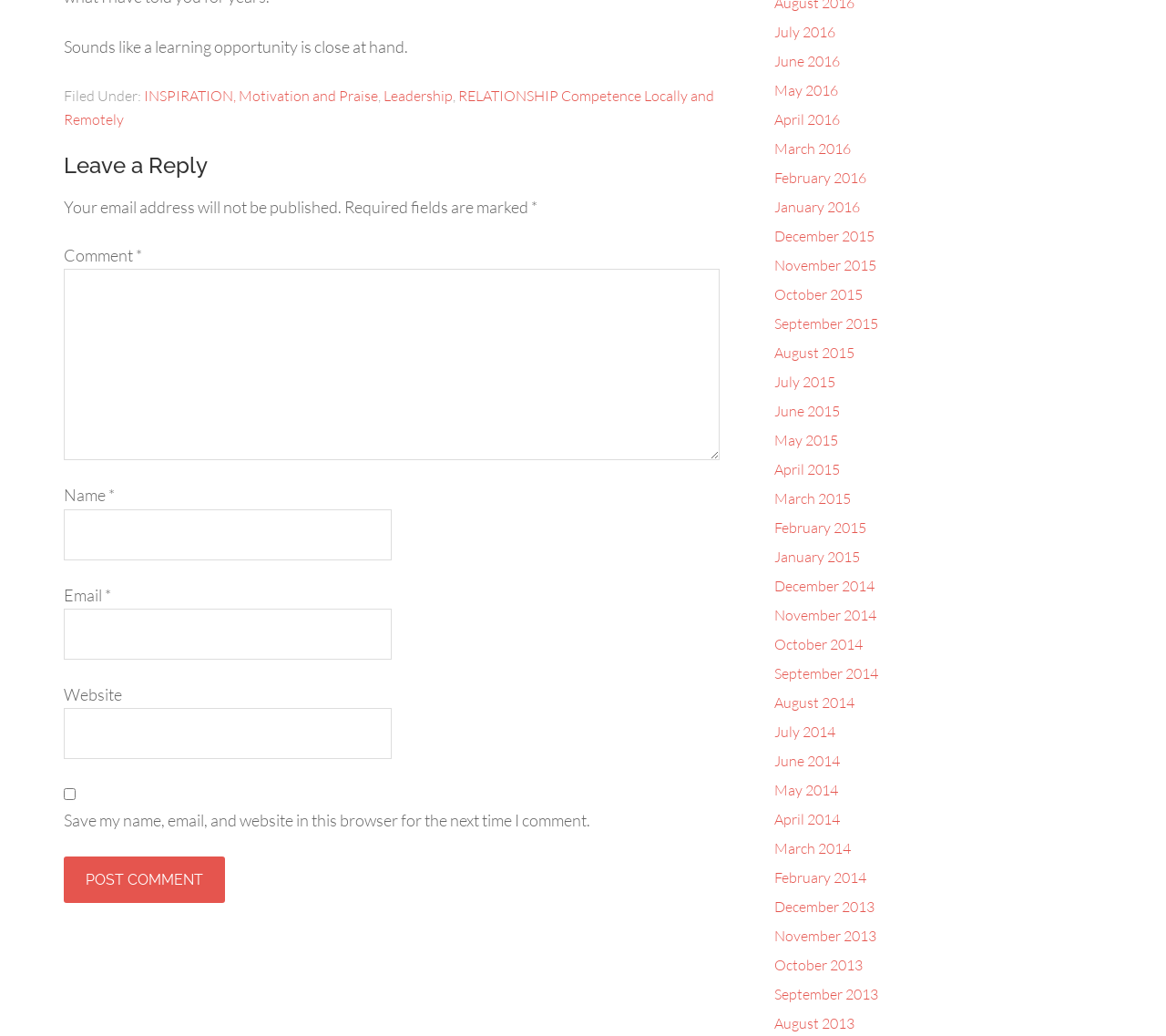Please mark the clickable region by giving the bounding box coordinates needed to complete this instruction: "View posts from July 2016".

[0.664, 0.022, 0.716, 0.04]